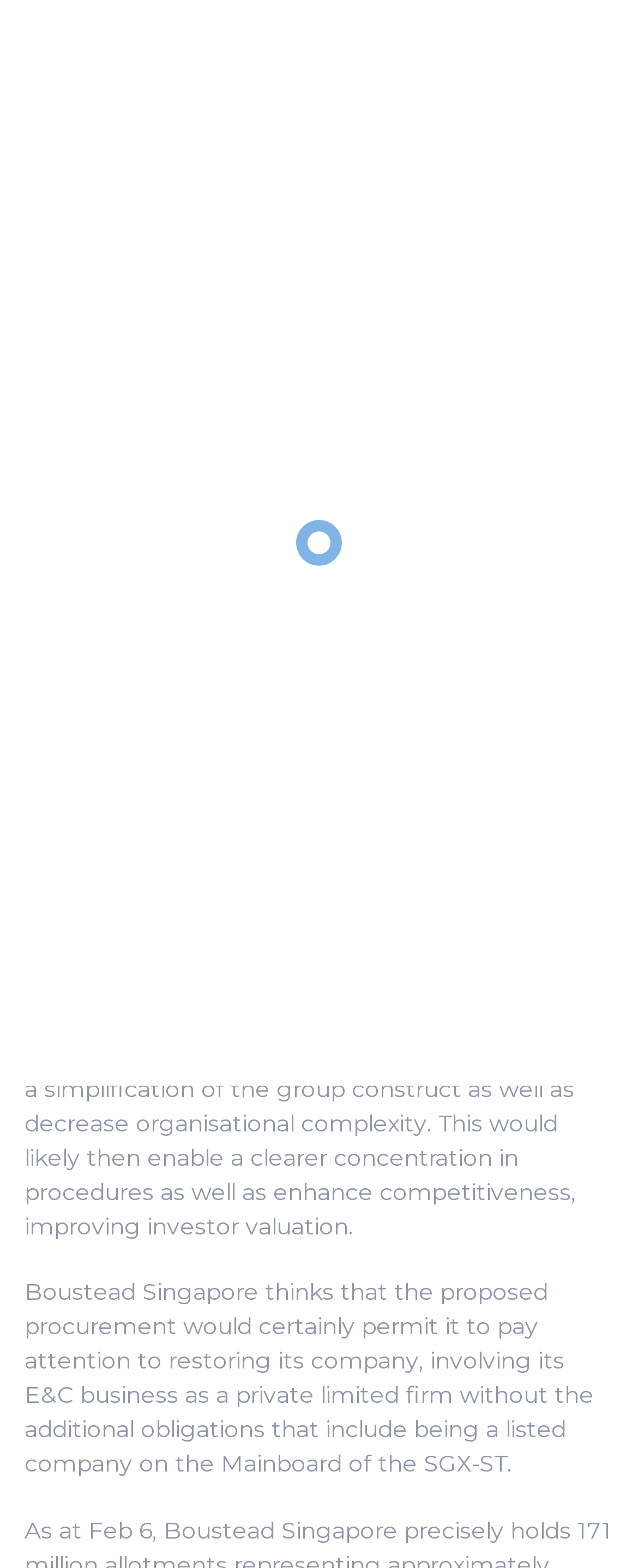Using the webpage screenshot and the element description BOOK SHOWFLAT APPOINTMENT, determine the bounding box coordinates. Specify the coordinates in the format (top-left x, top-left y, bottom-right x, bottom-right y) with values ranging from 0 to 1.

[0.038, 0.158, 0.962, 0.205]